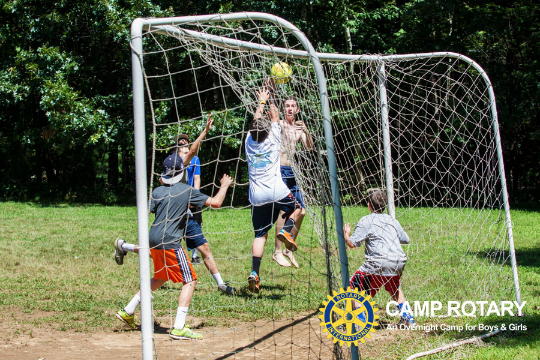What is displayed in the bottom corner of the image?
Look at the image and provide a short answer using one word or a phrase.

Camp Rotary logo